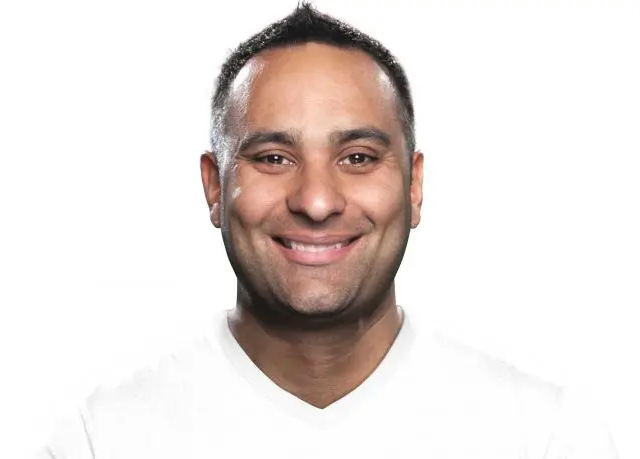What is the background color of the image?
Based on the image, give a concise answer in the form of a single word or short phrase.

white